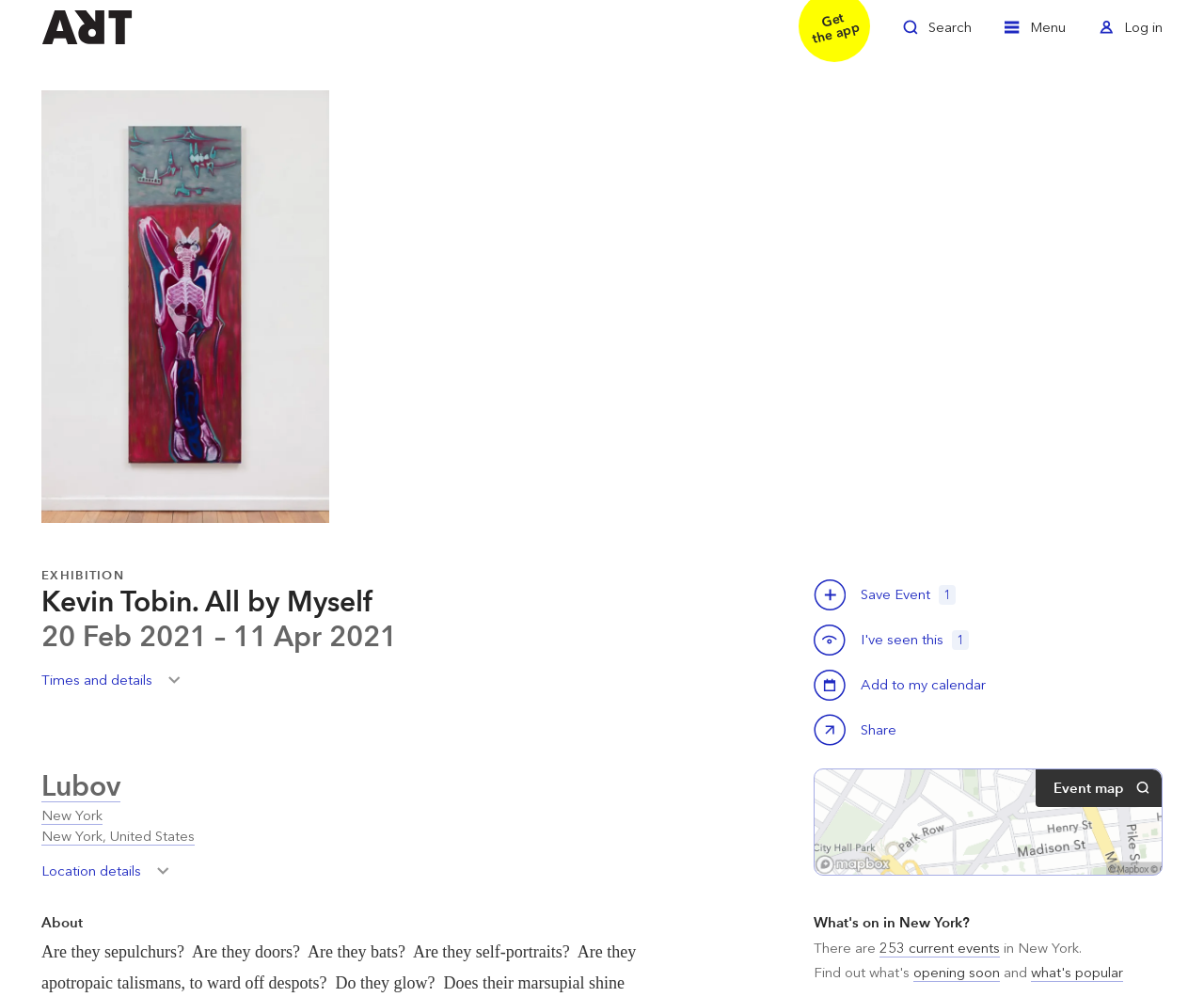Find the bounding box coordinates of the clickable element required to execute the following instruction: "Zoom in". Provide the coordinates as four float numbers between 0 and 1, i.e., [left, top, right, bottom].

[0.034, 0.091, 0.273, 0.525]